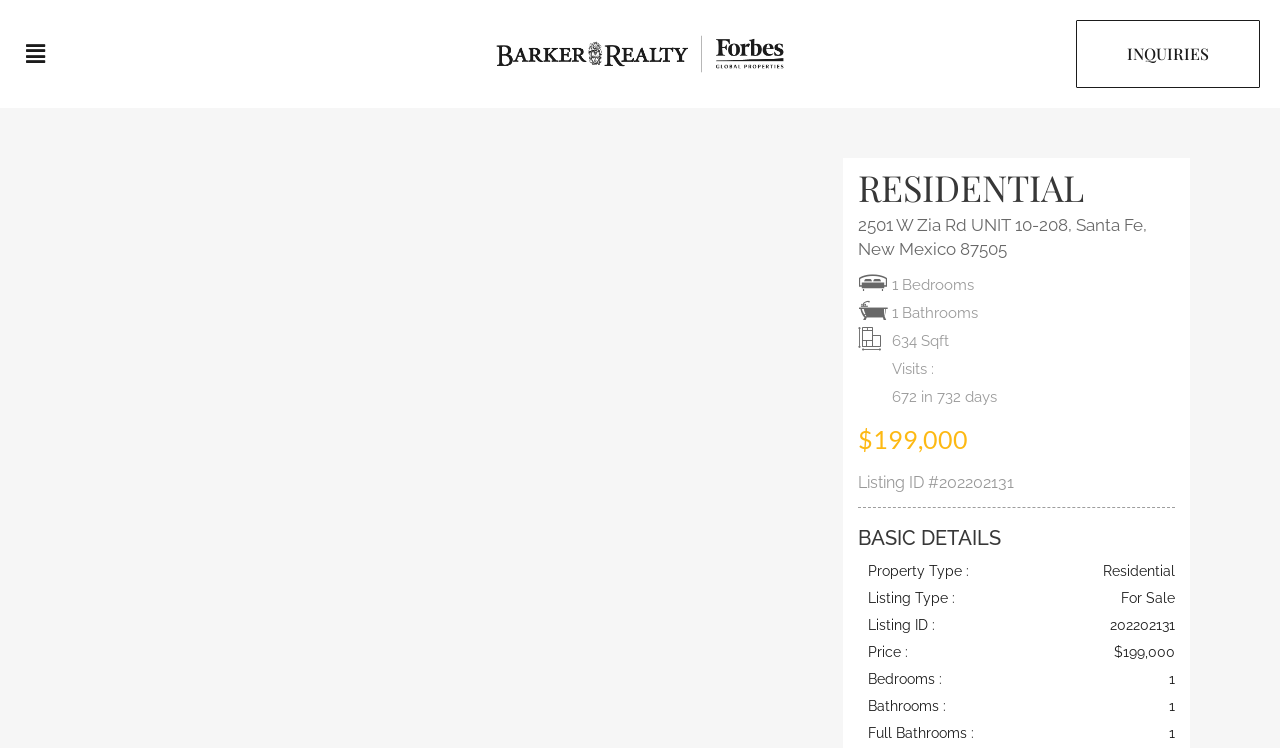Find and provide the bounding box coordinates for the UI element described with: "Menu".

[0.016, 0.05, 0.039, 0.094]